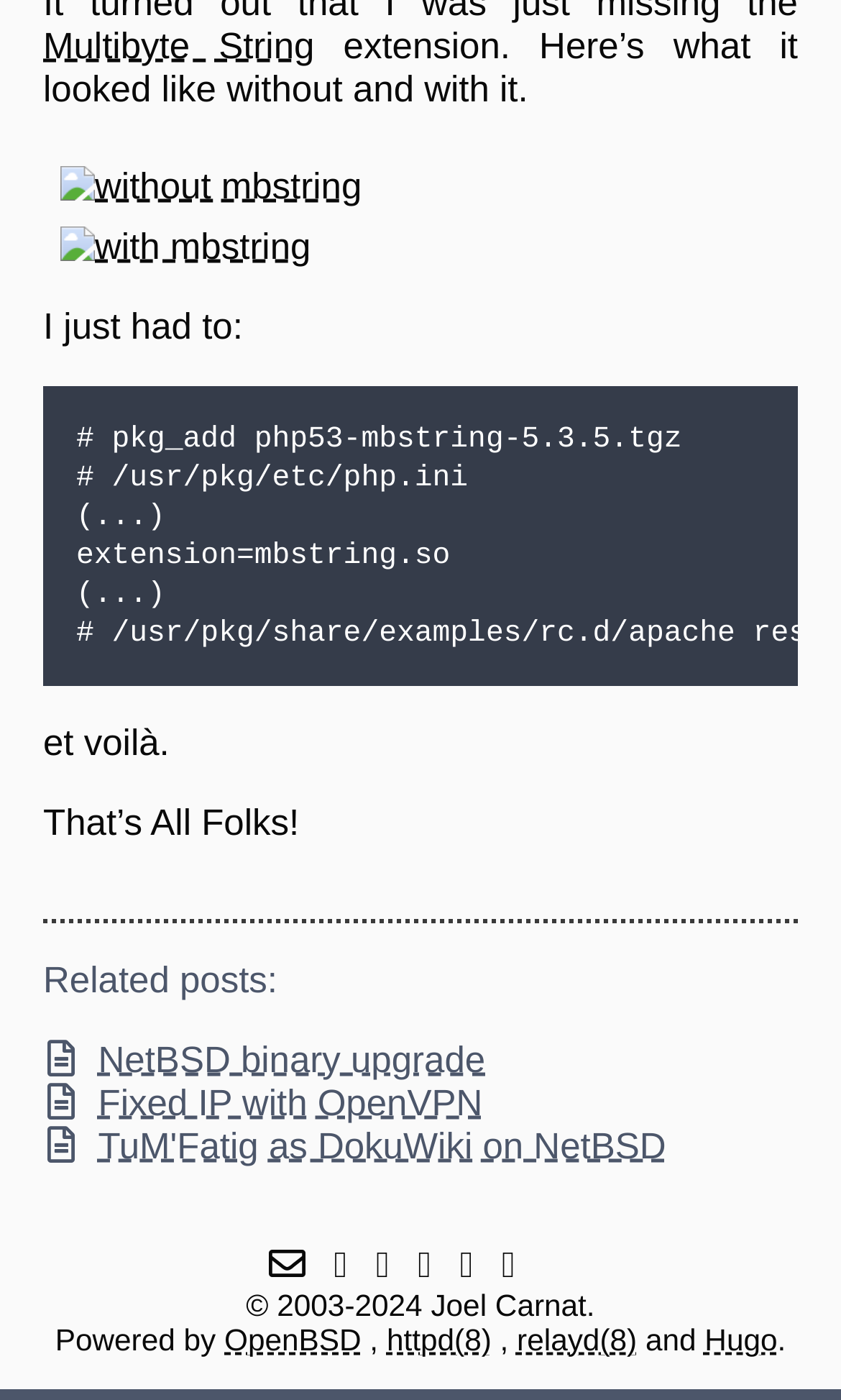Provide the bounding box coordinates of the HTML element this sentence describes: "NetBSD binary upgrade". The bounding box coordinates consist of four float numbers between 0 and 1, i.e., [left, top, right, bottom].

[0.117, 0.741, 0.577, 0.77]